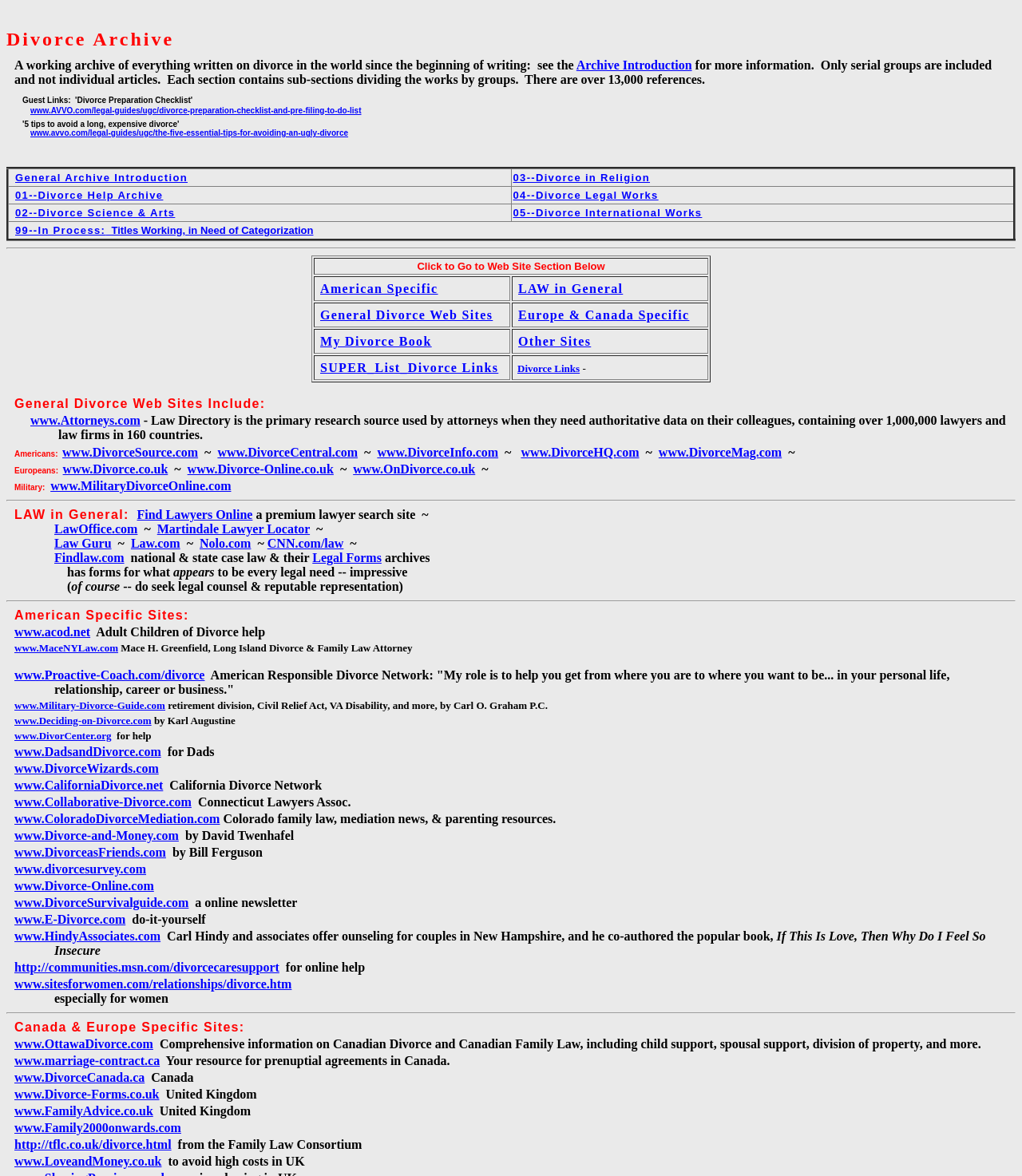Please identify the bounding box coordinates of the element I should click to complete this instruction: 'Click on Archive Introduction'. The coordinates should be given as four float numbers between 0 and 1, like this: [left, top, right, bottom].

[0.564, 0.05, 0.677, 0.061]